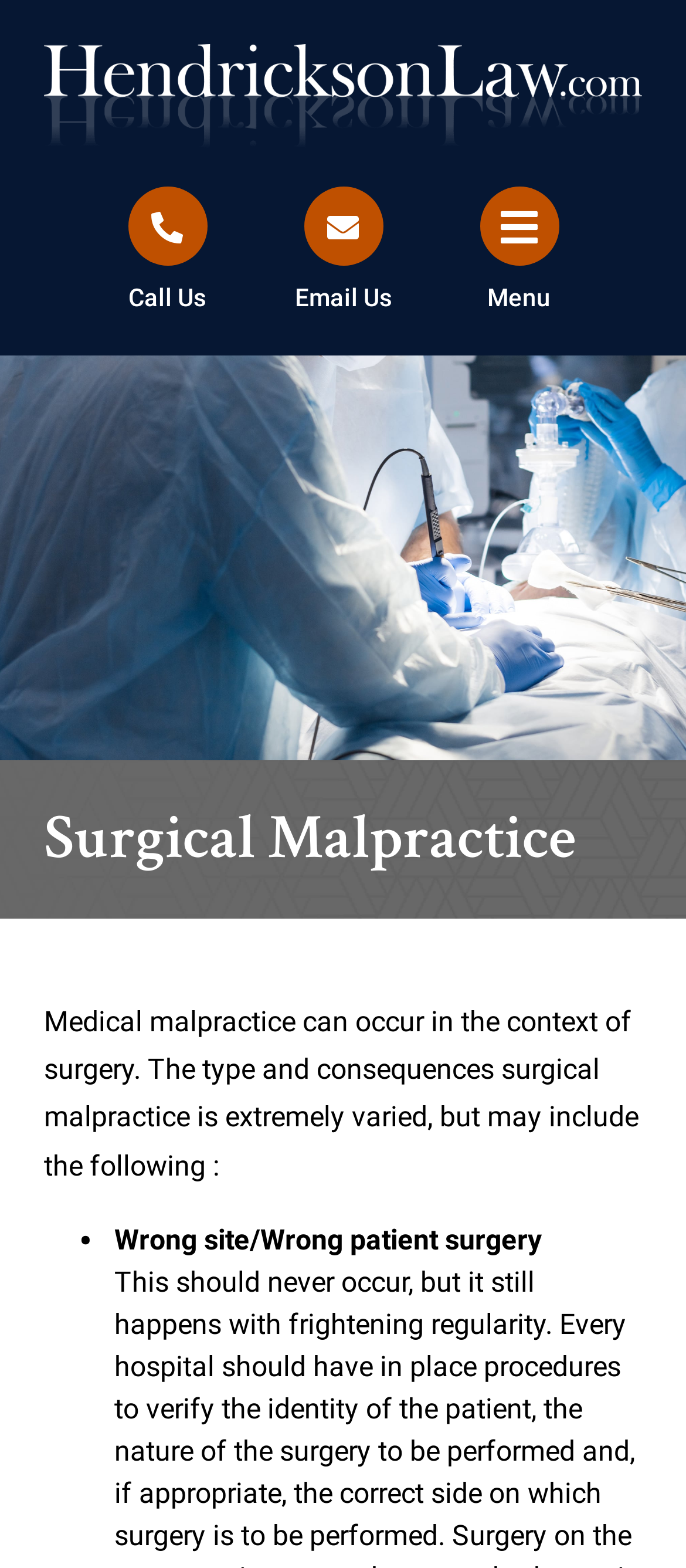Use a single word or phrase to respond to the question:
How can I contact the law firm?

Call or Email